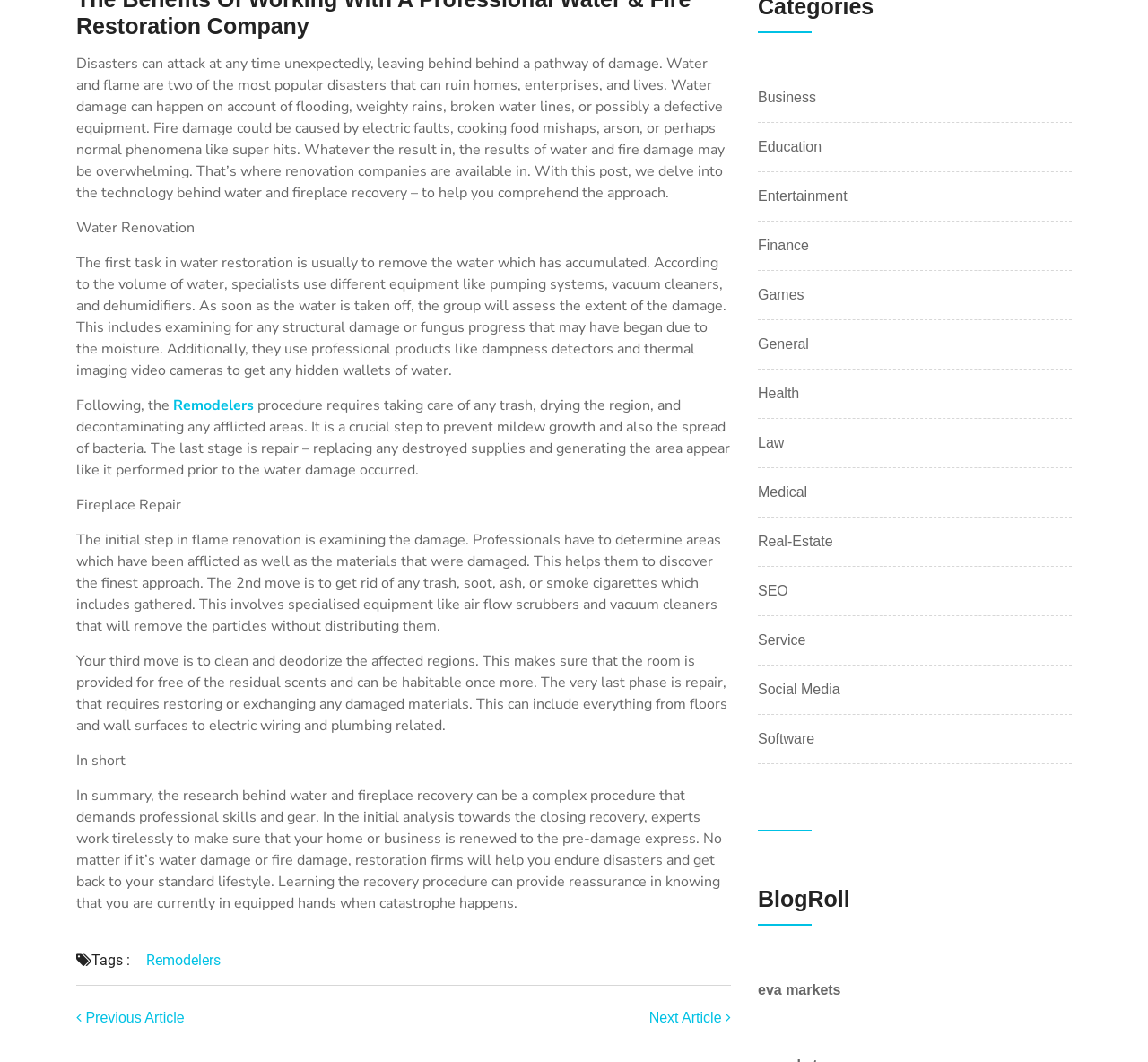Specify the bounding box coordinates of the element's area that should be clicked to execute the given instruction: "Click on the 'Next Article' button". The coordinates should be four float numbers between 0 and 1, i.e., [left, top, right, bottom].

[0.565, 0.951, 0.637, 0.965]